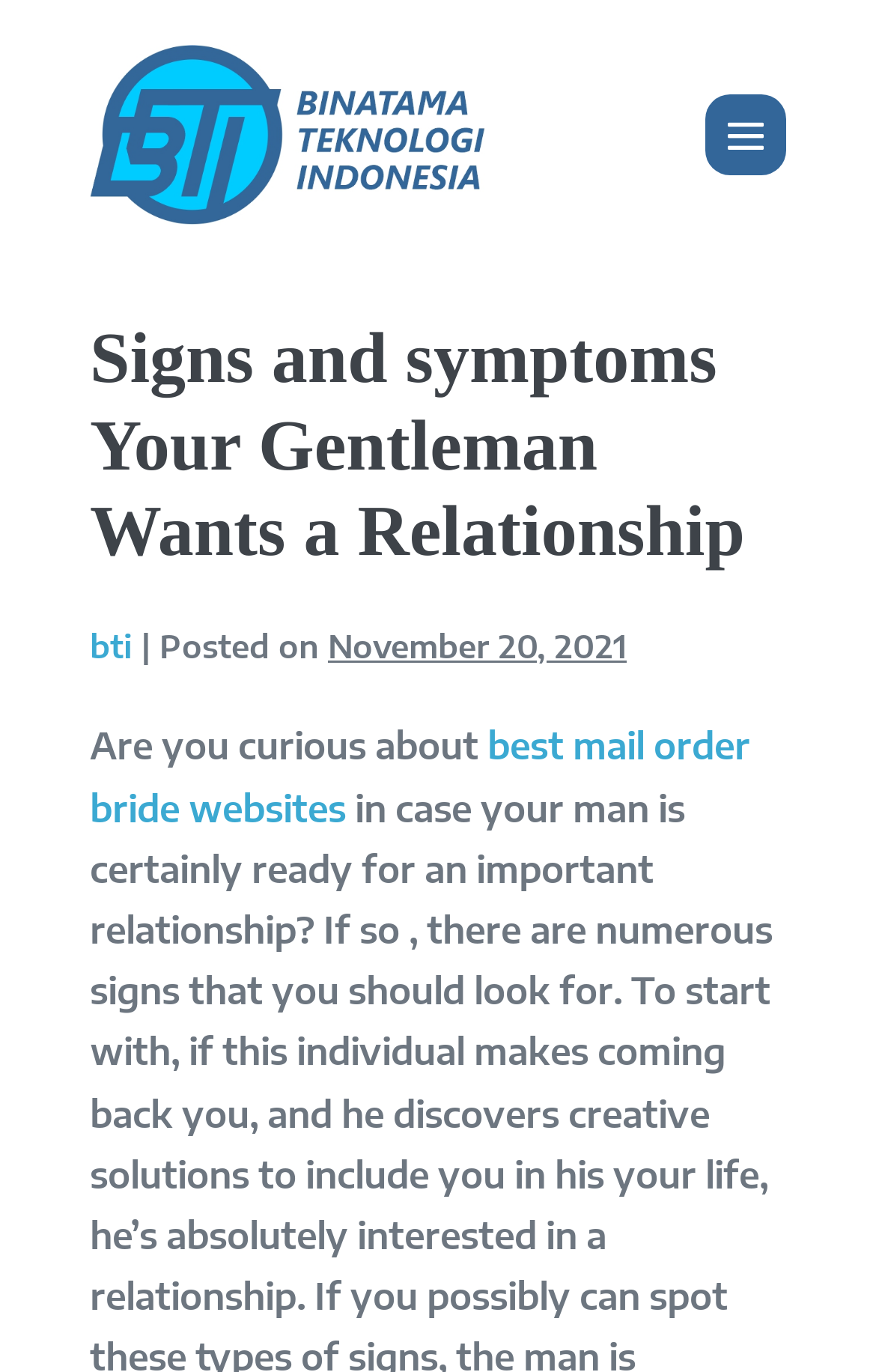Summarize the webpage with intricate details.

The webpage appears to be an article or blog post titled "Signs and symptoms Your Gentleman Wants a Relationship" from a website called BTI. At the top left of the page, there is a logo image and a link to the website's homepage, both labeled as "BTI". 

On the top right, there is a mobile site navigation button with a menu toggle labeled as "Menu Toggle". 

Below the navigation button, there is a main heading that spans across the page, which is the title of the article. Underneath the title, there is a link to the website's homepage again, followed by a vertical bar and the text "Posted on" with a date "November 20, 2021". 

The main content of the article starts with a question "Are you curious about best mail order bride websites in case your man is certainly ready for an important relationship?" The link "best mail order bride websites" is embedded within the text.